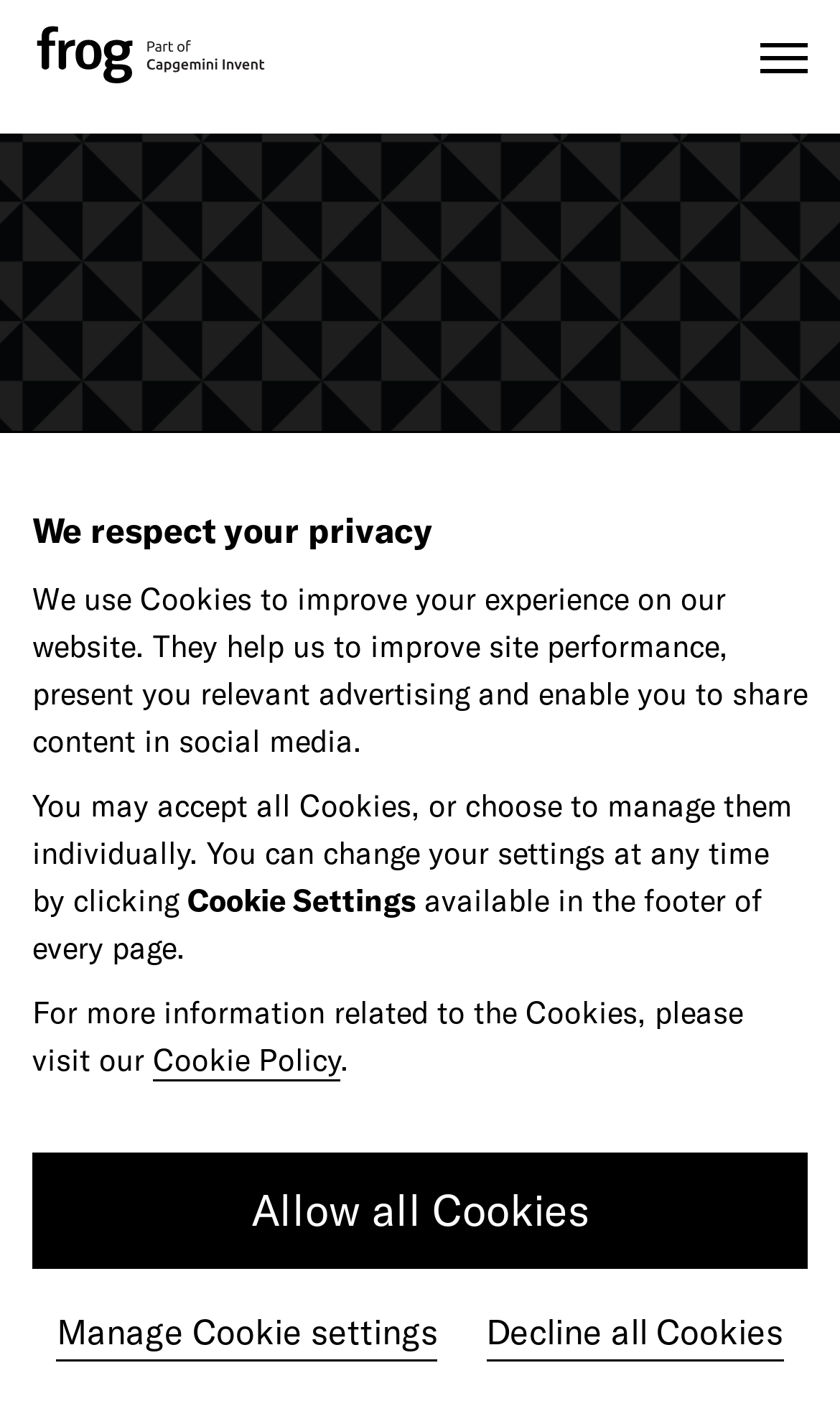Determine the bounding box coordinates in the format (top-left x, top-left y, bottom-right x, bottom-right y). Ensure all values are floating point numbers between 0 and 1. Identify the bounding box of the UI element described by: Cookie Policy

[0.182, 0.743, 0.405, 0.772]